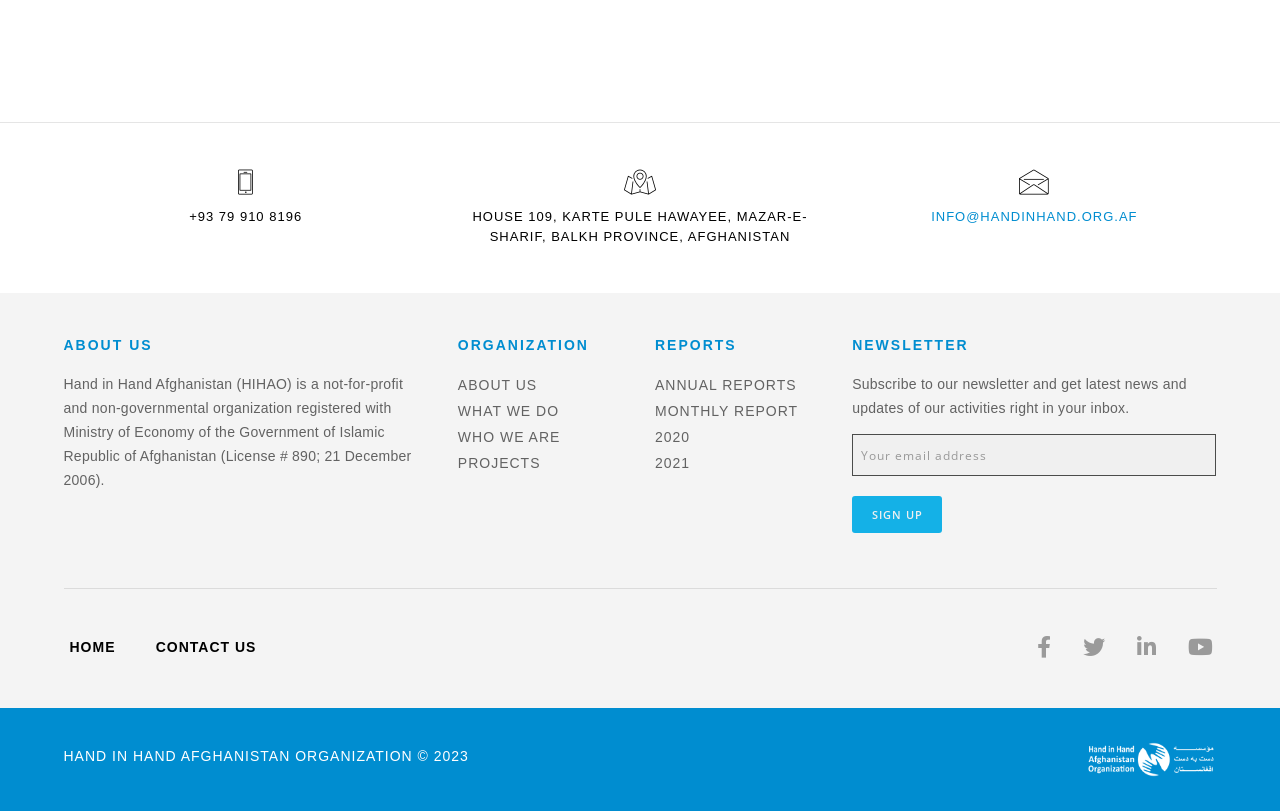Refer to the image and provide an in-depth answer to the question:
What is the name of the organization?

The name of the organization can be found in the heading element with the text 'HOUSE 109, KARTE PULE HAWAYEE, MAZAR-E-SHARIF, BALKH PROVINCE, AFGHANISTAN' and also in the footer with the text 'HAND IN HAND AFGHANISTAN ORGANIZATION © 2023'.